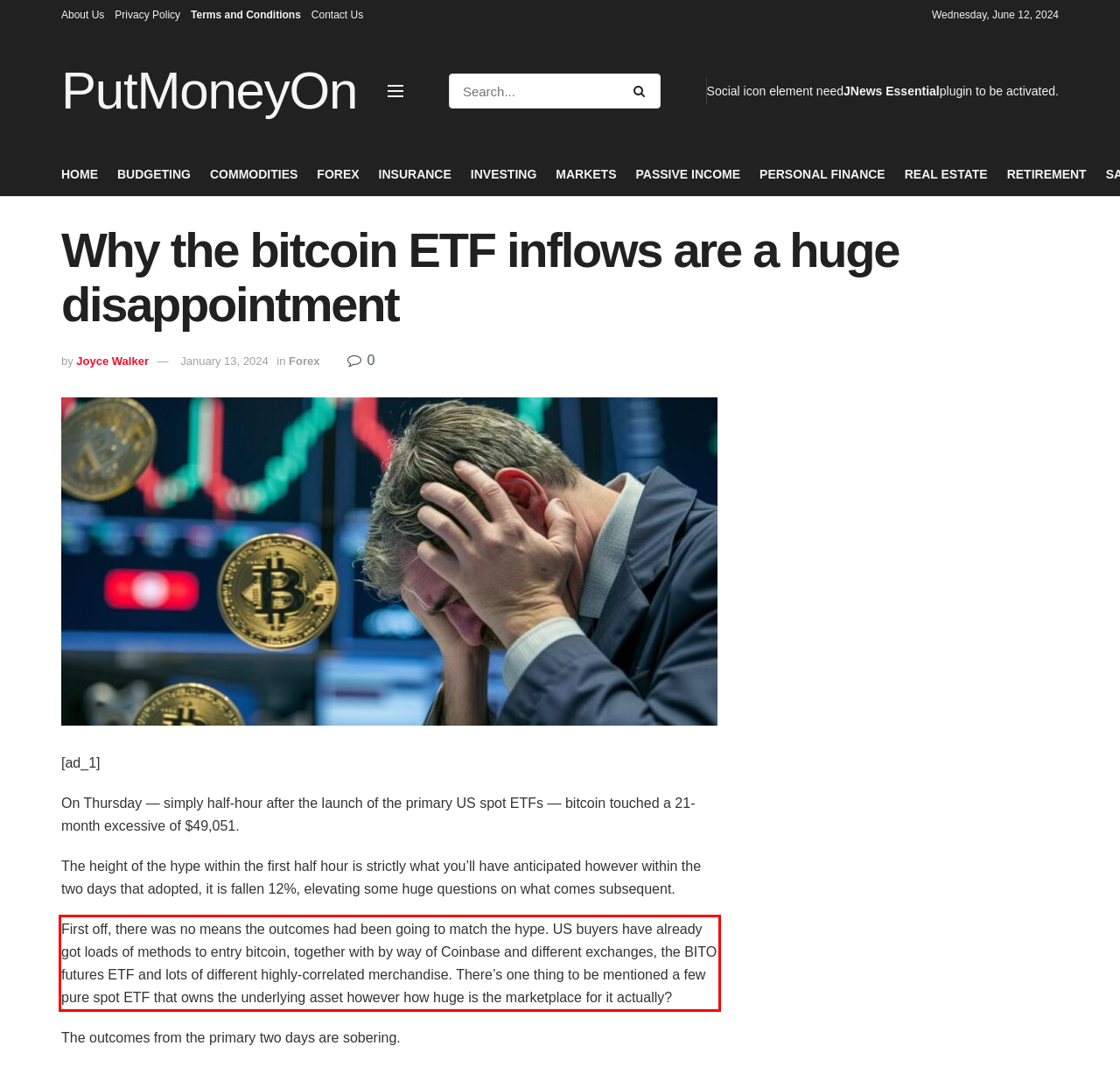Identify and transcribe the text content enclosed by the red bounding box in the given screenshot.

First off, there was no means the outcomes had been going to match the hype. US buyers have already got loads of methods to entry bitcoin, together with by way of Coinbase and different exchanges, the BITO futures ETF and lots of different highly-correlated merchandise. There’s one thing to be mentioned a few pure spot ETF that owns the underlying asset however how huge is the marketplace for it actually?